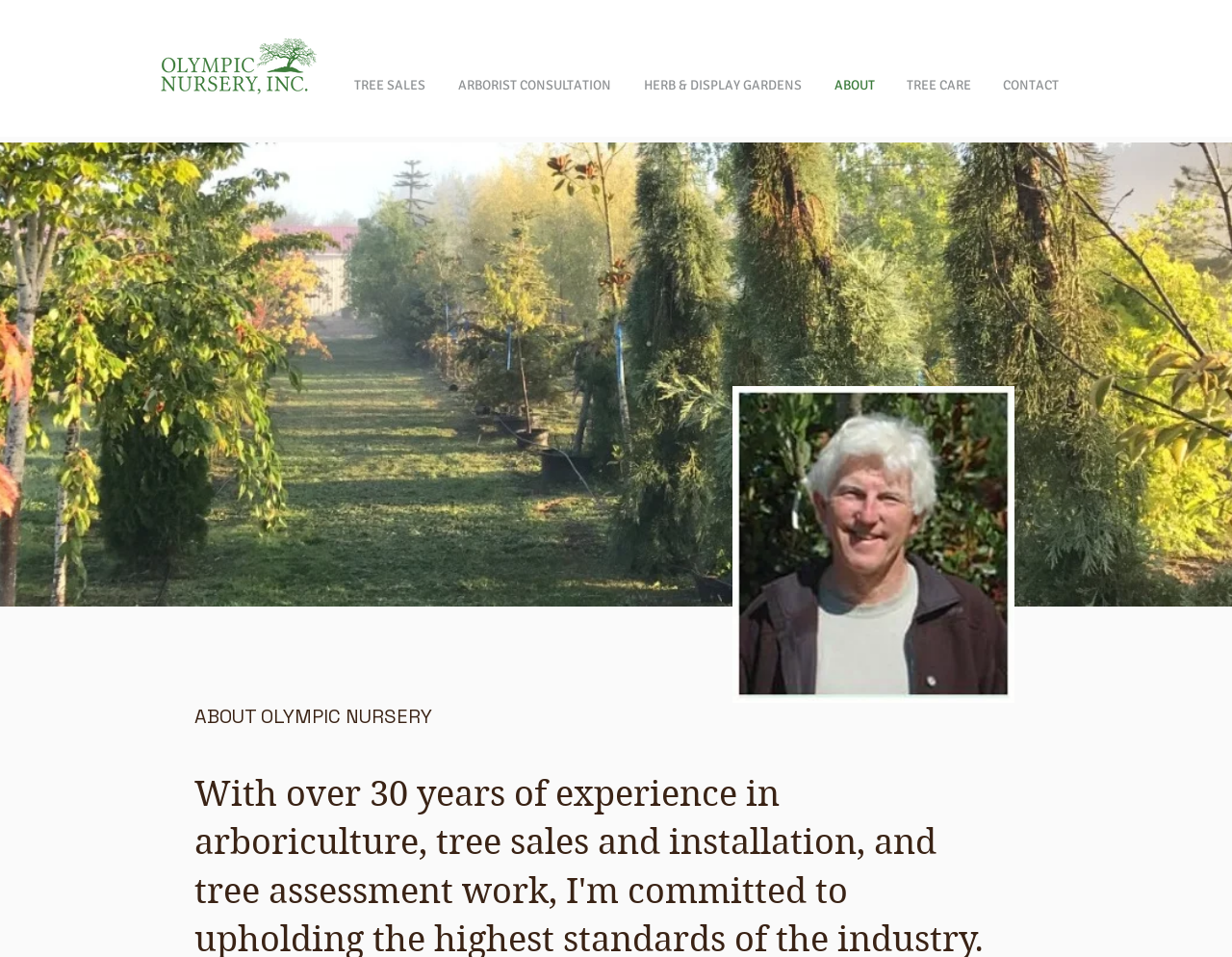Please respond to the question with a concise word or phrase:
What is the heading below the navigation menu?

ABOUT OLYMPIC NURSERY